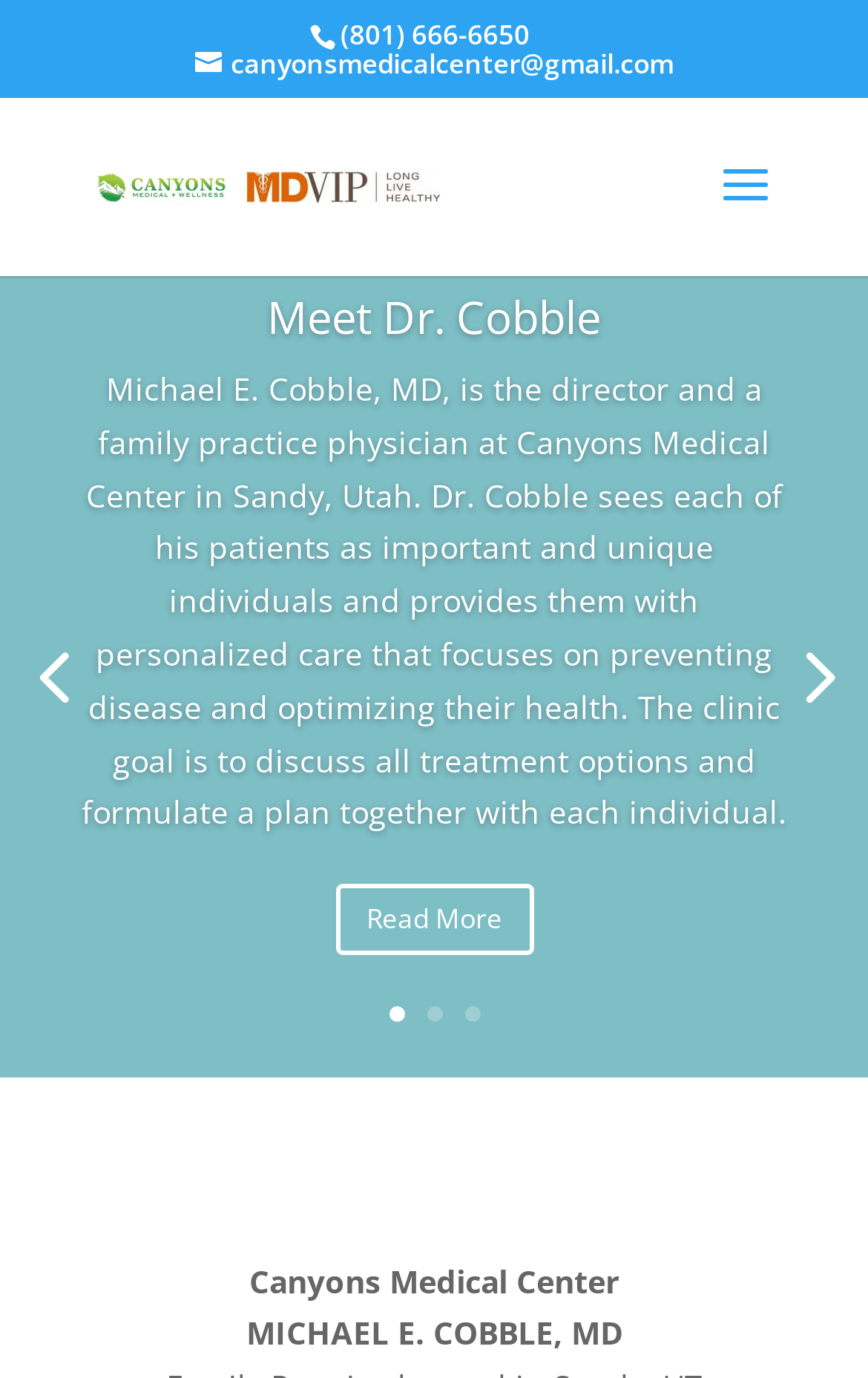Determine the bounding box for the UI element described here: "Meet Dr. Cobble".

[0.308, 0.208, 0.692, 0.252]